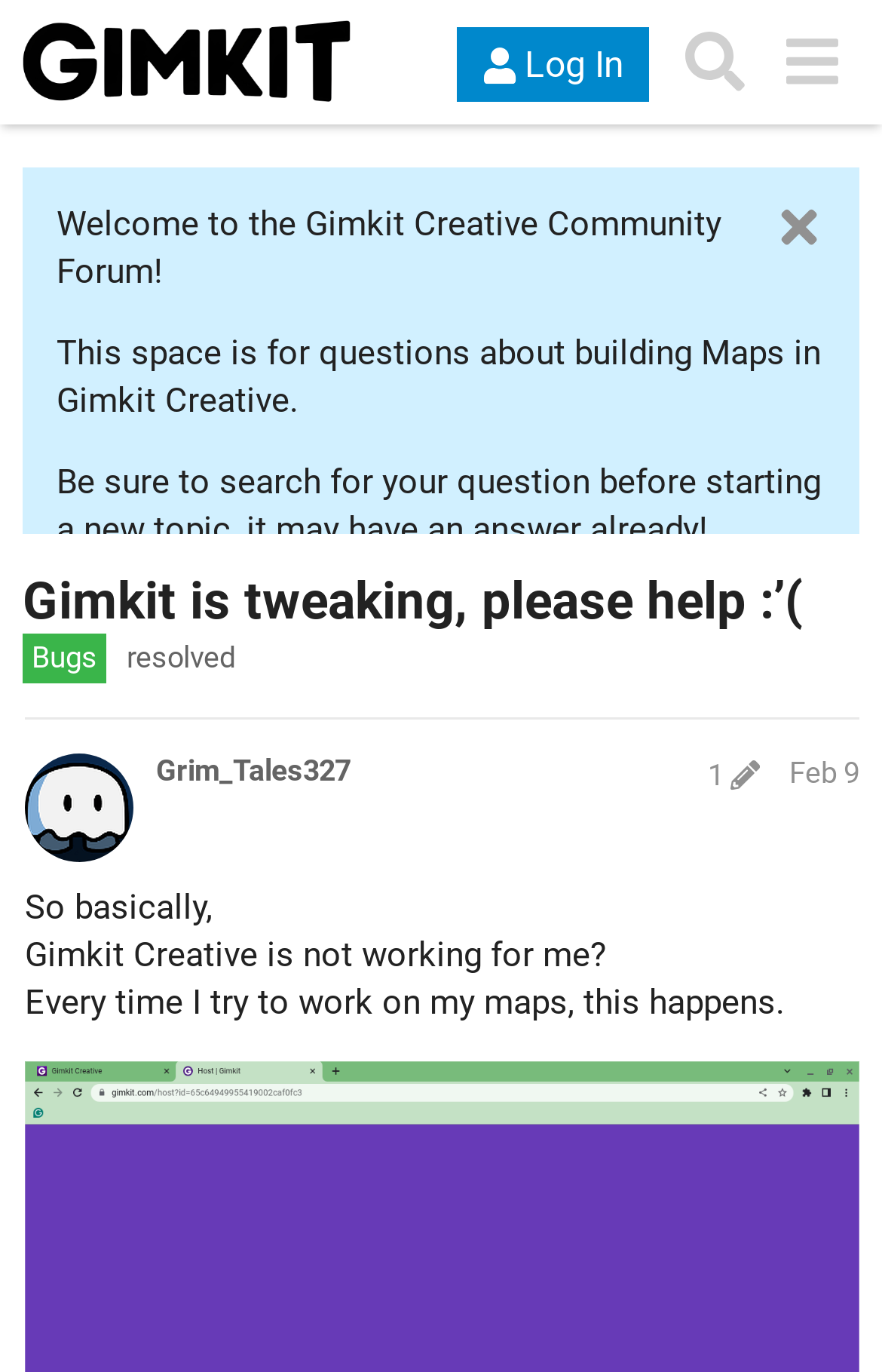Please provide the bounding box coordinates for the UI element as described: "resolved". The coordinates must be four floats between 0 and 1, represented as [left, top, right, bottom].

[0.144, 0.465, 0.267, 0.495]